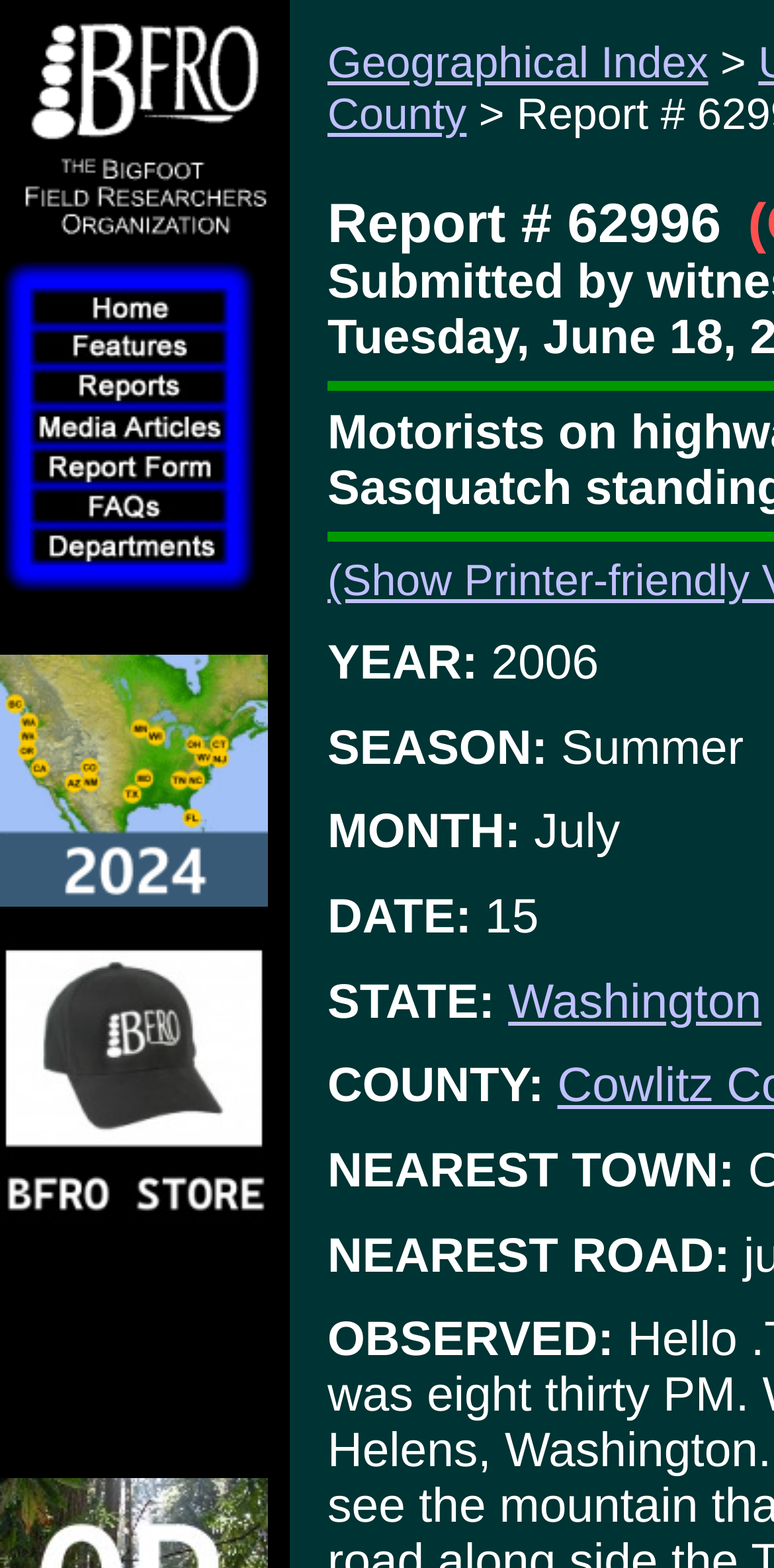Please find the bounding box coordinates of the clickable region needed to complete the following instruction: "Check the Geographical Index". The bounding box coordinates must consist of four float numbers between 0 and 1, i.e., [left, top, right, bottom].

[0.423, 0.024, 0.915, 0.056]